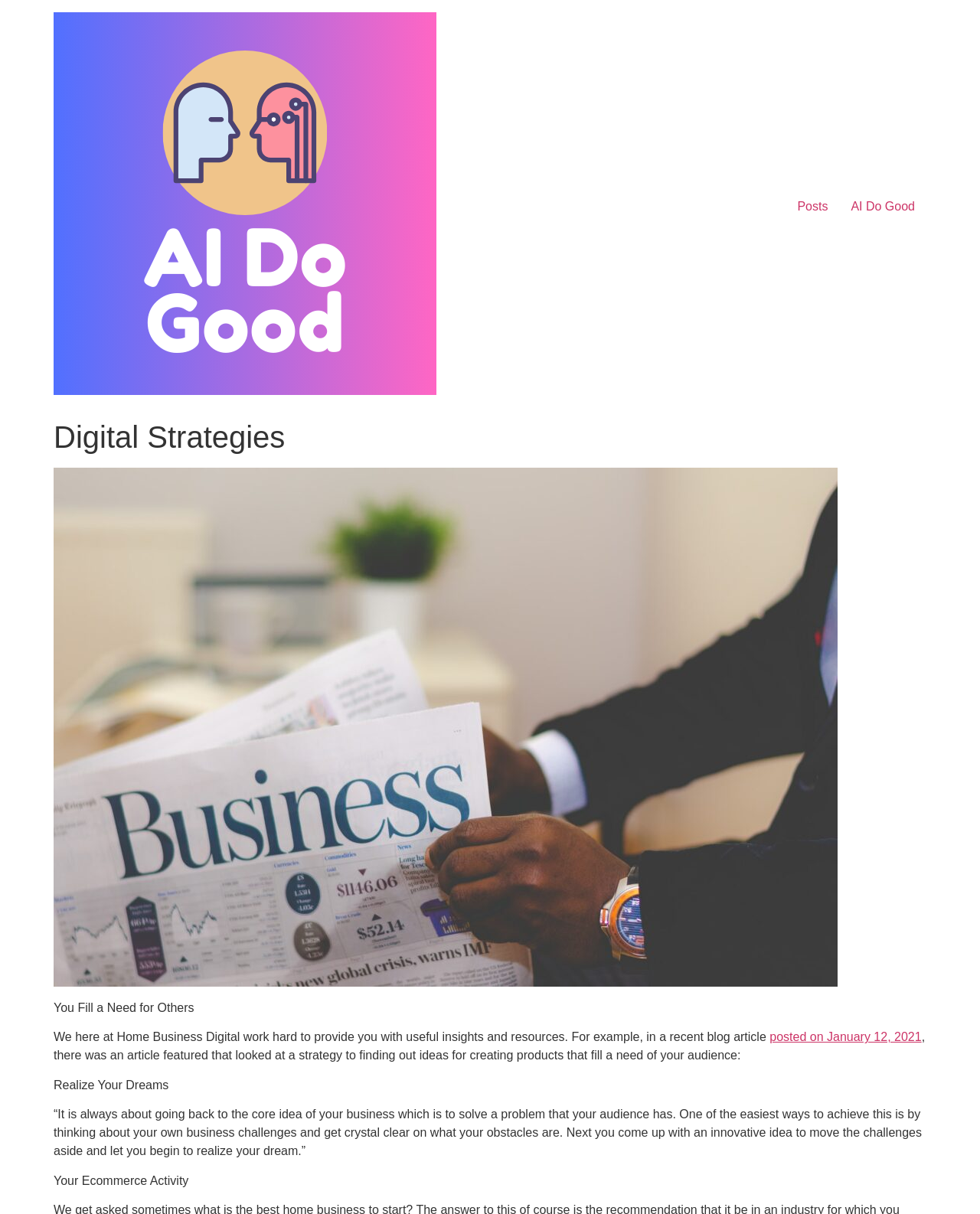Please respond to the question with a concise word or phrase:
What is the theme of the webpage?

digital strategies